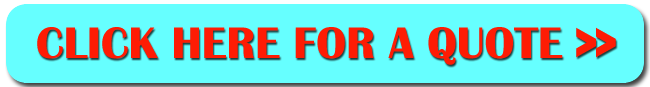What is the purpose of the call-to-action button?
Look at the screenshot and respond with a single word or phrase.

To request a quote